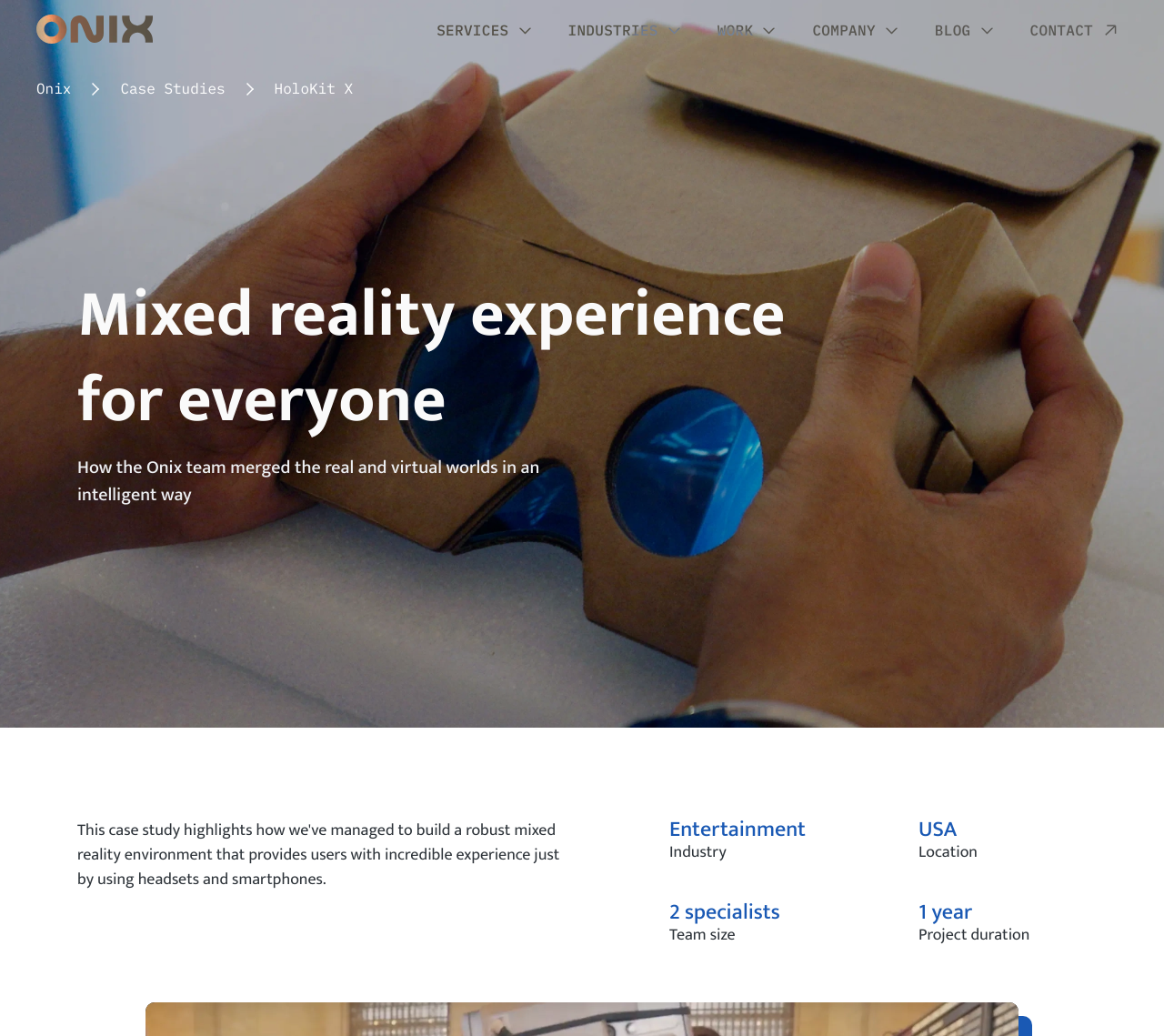How many links are under the 'Services' category?
With the help of the image, please provide a detailed response to the question.

Under the 'Services' category, there are 7 links: 'Services Overview', 'Web Development', 'Android Development', 'iOS Development', 'ML Development', 'VR/AR Development', and '3D Art Unity'.